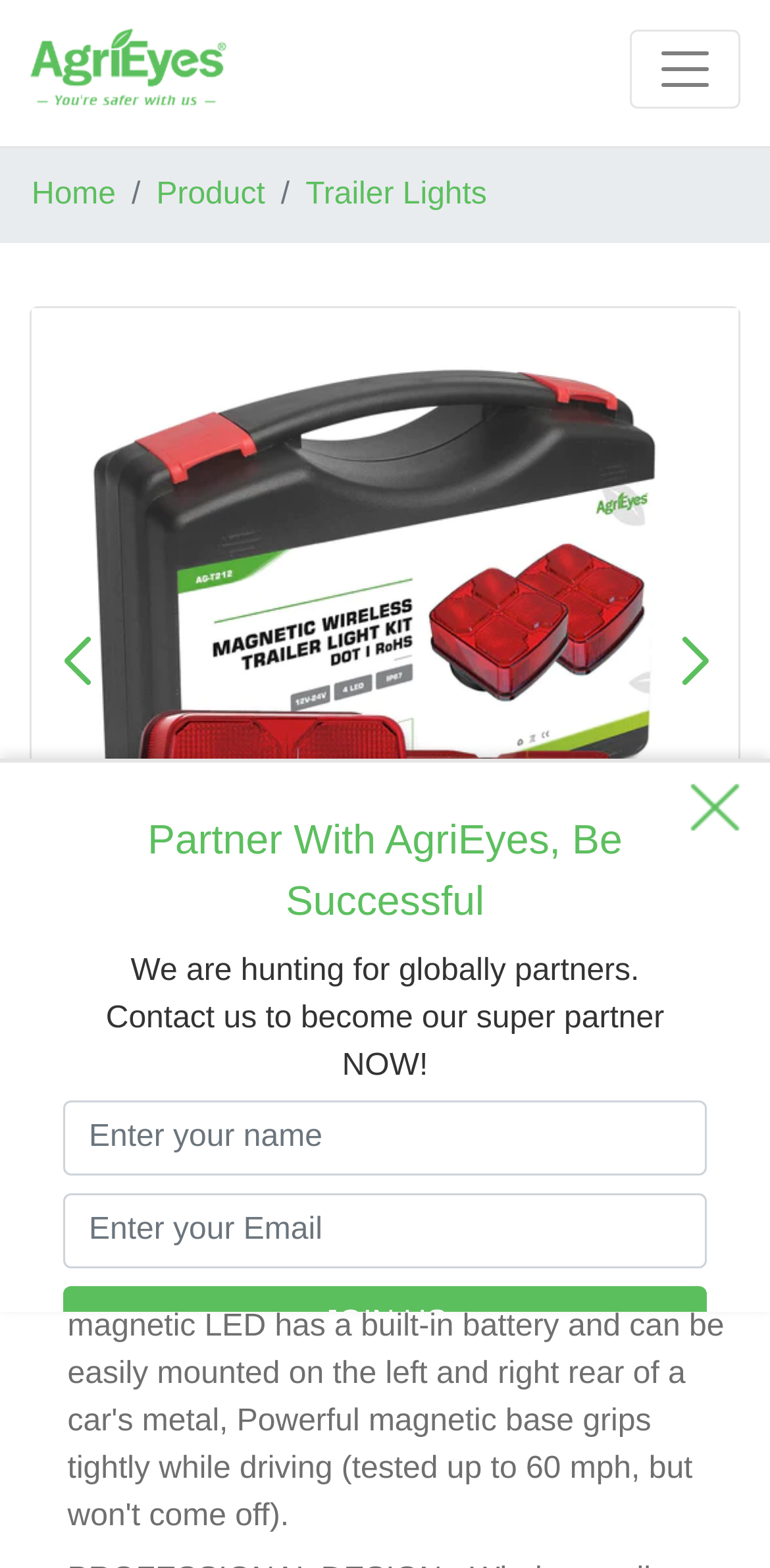Can you specify the bounding box coordinates for the region that should be clicked to fulfill this instruction: "Go to Home".

[0.041, 0.114, 0.15, 0.135]